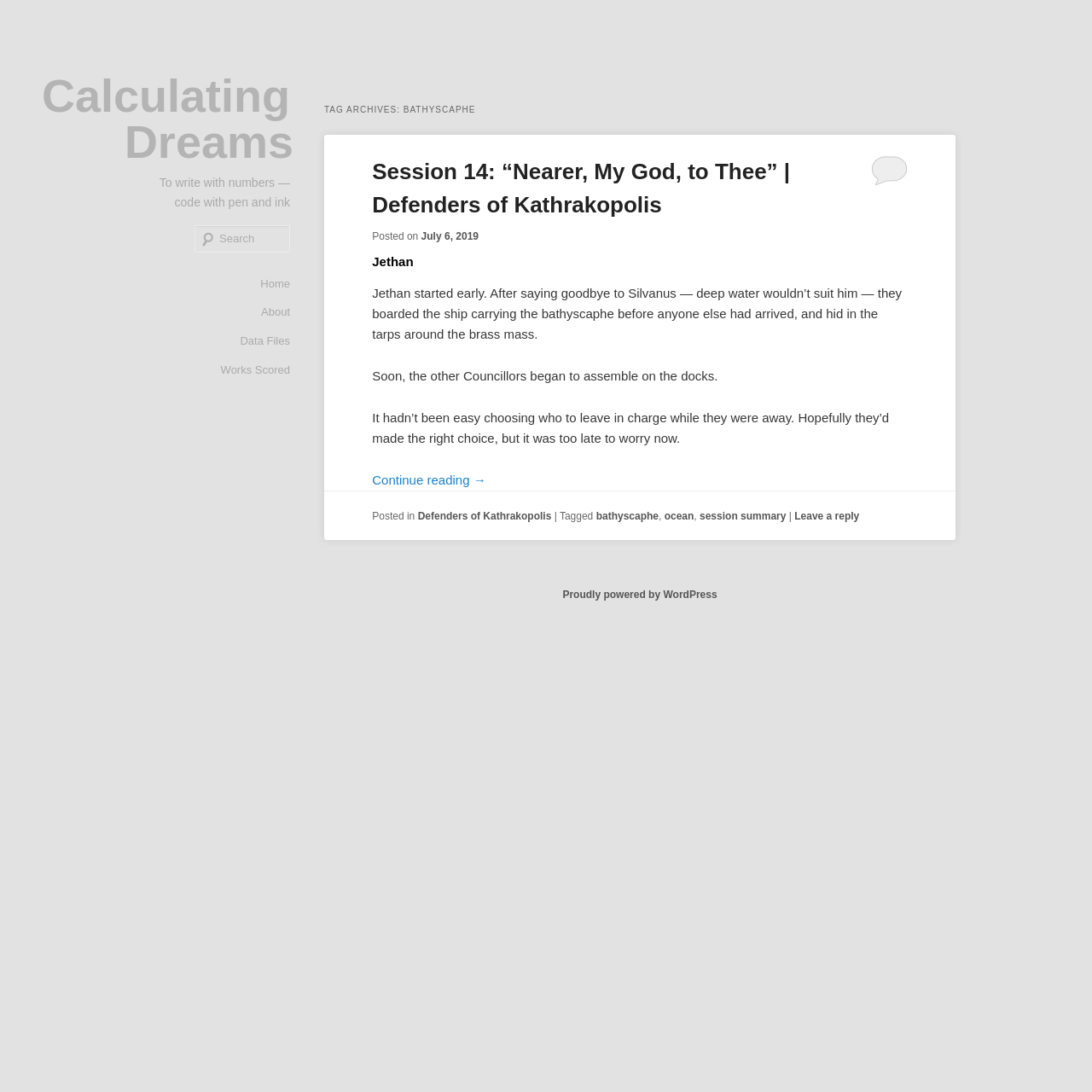Determine the bounding box coordinates of the area to click in order to meet this instruction: "Go to the home page".

[0.239, 0.246, 0.266, 0.273]